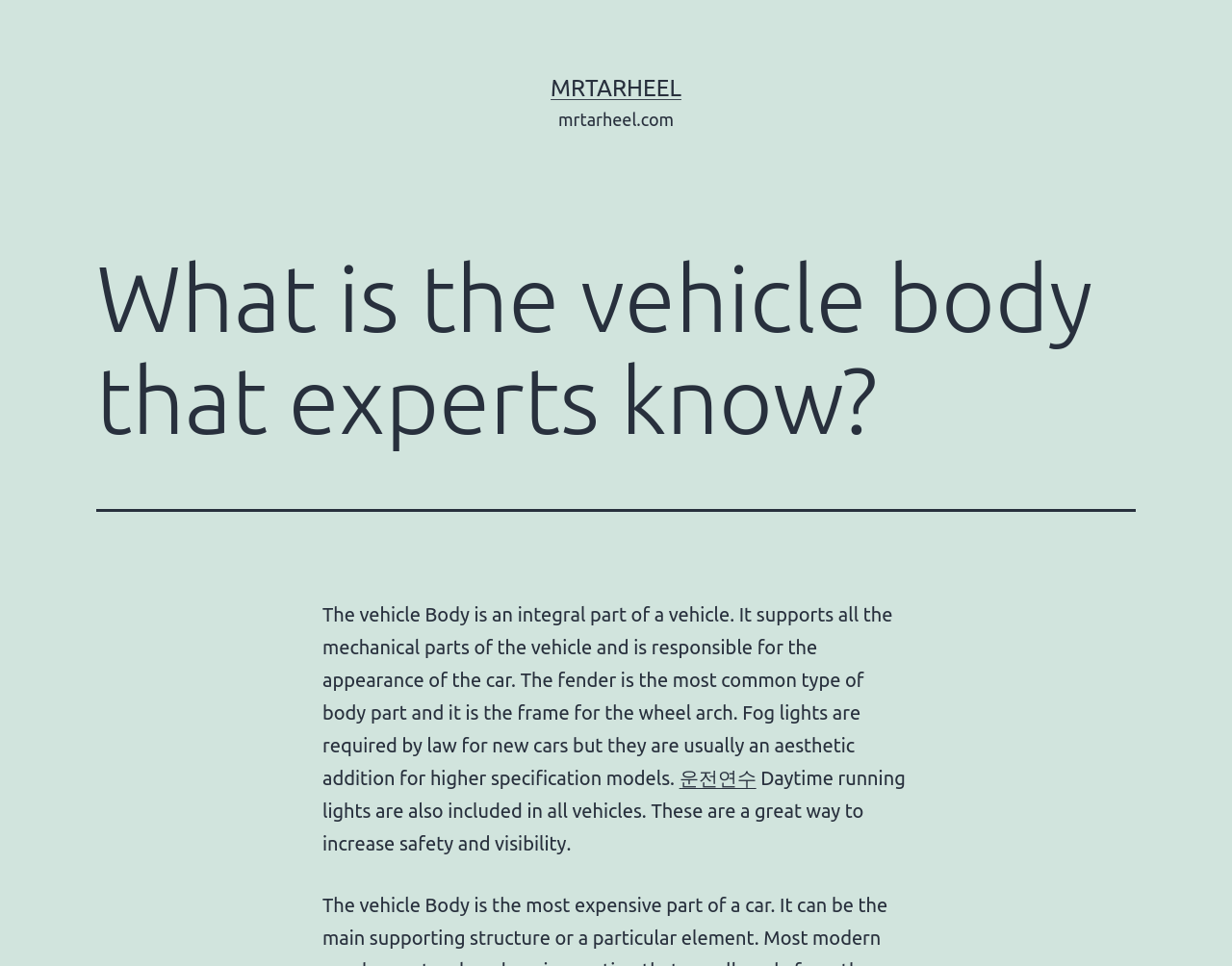Extract the main heading from the webpage content.

What is the vehicle body that experts know?